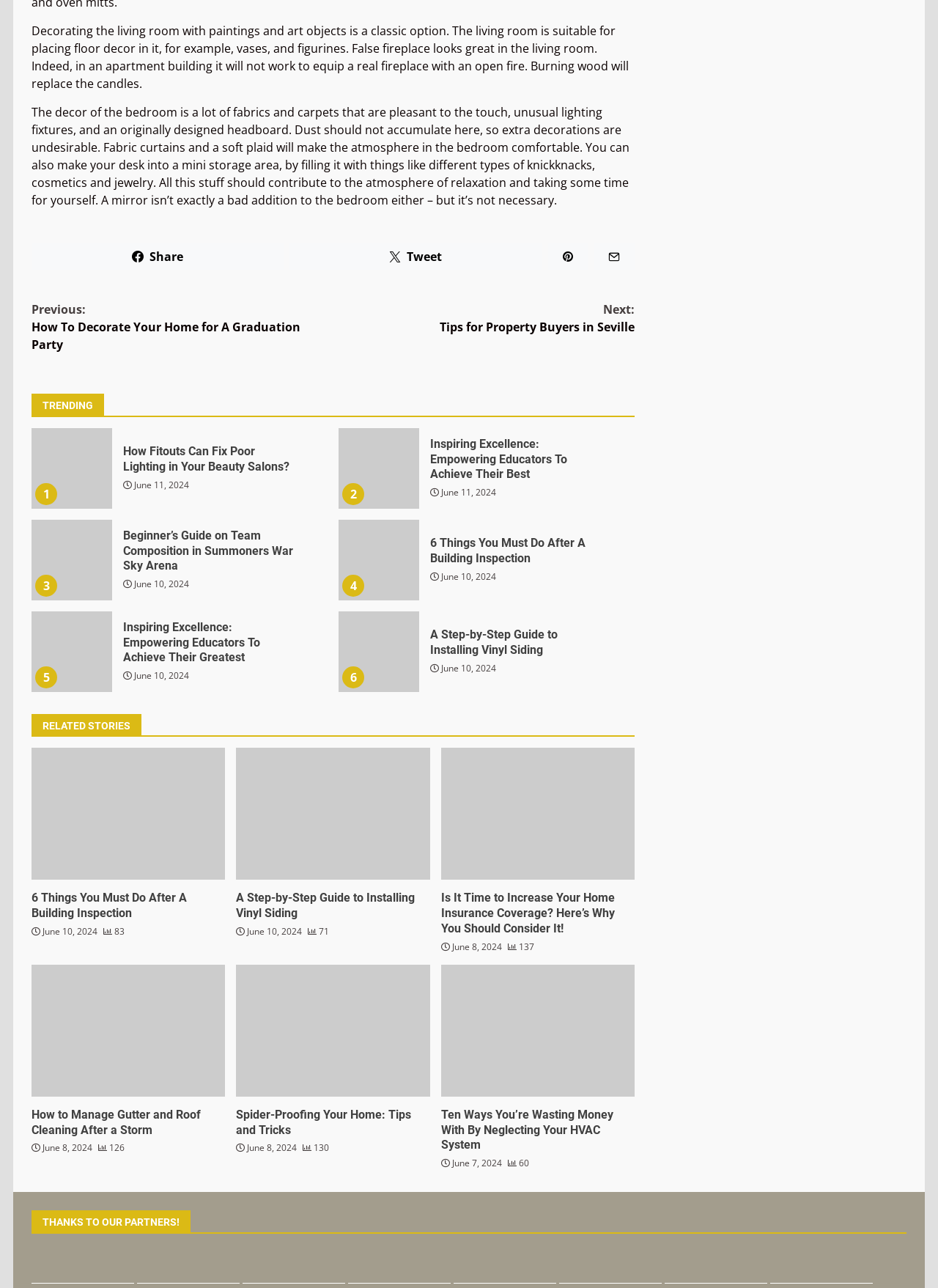What is the topic of the first article?
Refer to the image and give a detailed response to the question.

The first article on the webpage is about decorating the living room, as indicated by the static text 'Decorating the living room with paintings and art objects is a classic option.'